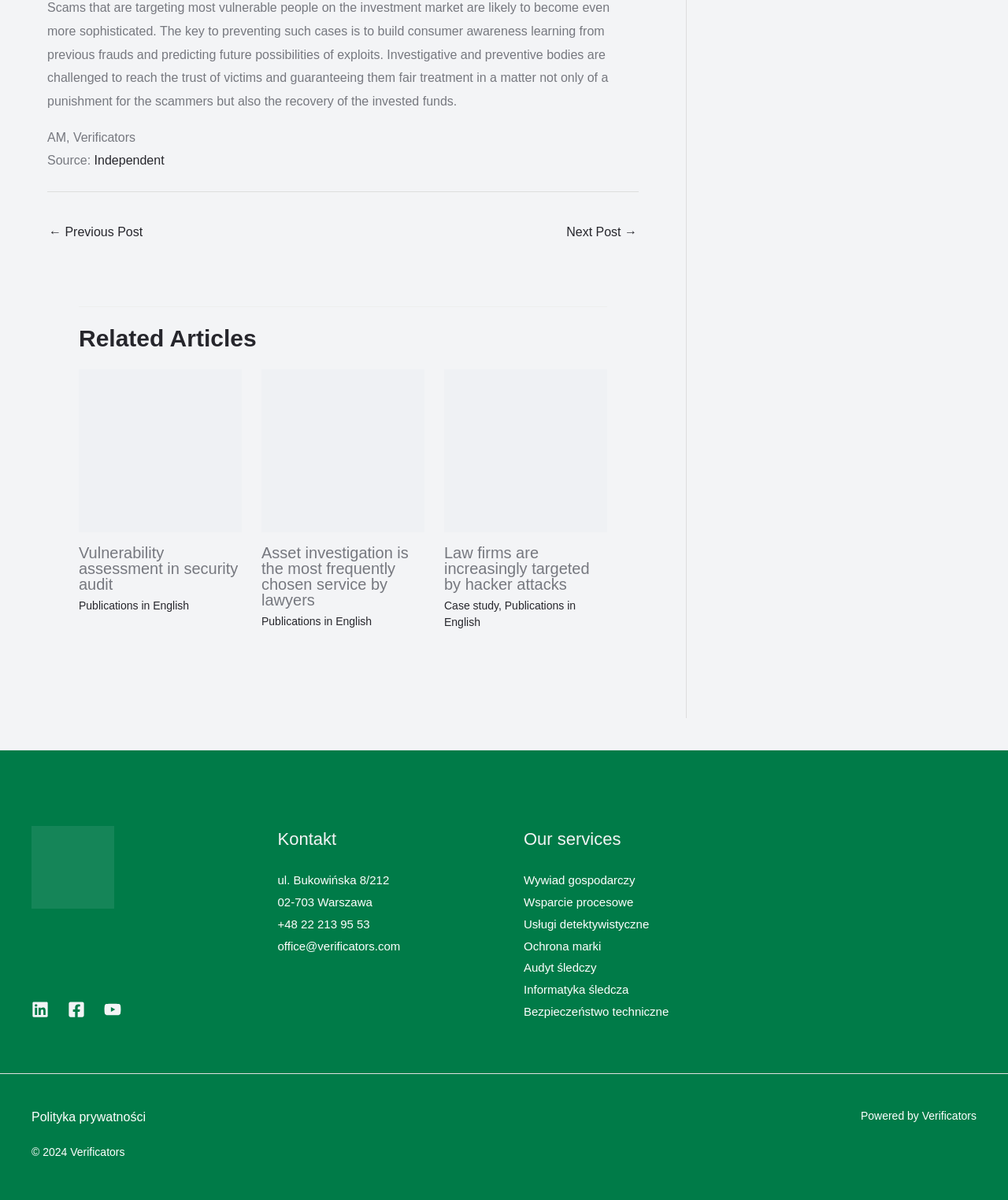What is the name of the company?
Analyze the screenshot and provide a detailed answer to the question.

The name of the company can be found in the footer section of the webpage, where it is mentioned as 'Verificators' with a copyright symbol, indicating that it is the owner of the webpage.